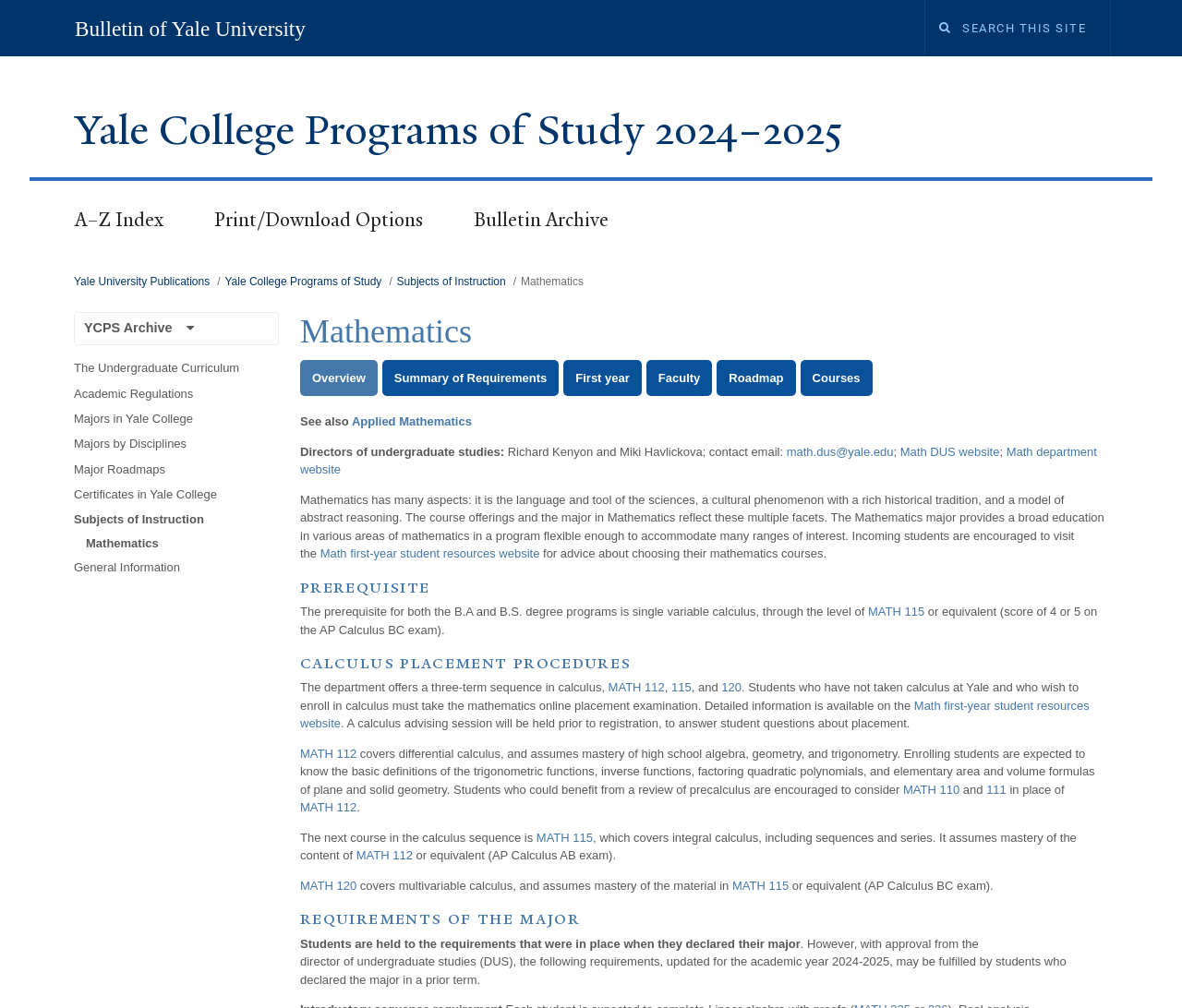What is the name of the university?
Use the image to answer the question with a single word or phrase.

Yale University